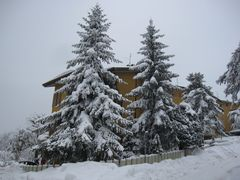Analyze the image and give a detailed response to the question:
What is the color of the sky in the scene?

The caption describes the sky as a 'frosty backdrop of a gray sky', indicating that the color of the sky is gray.